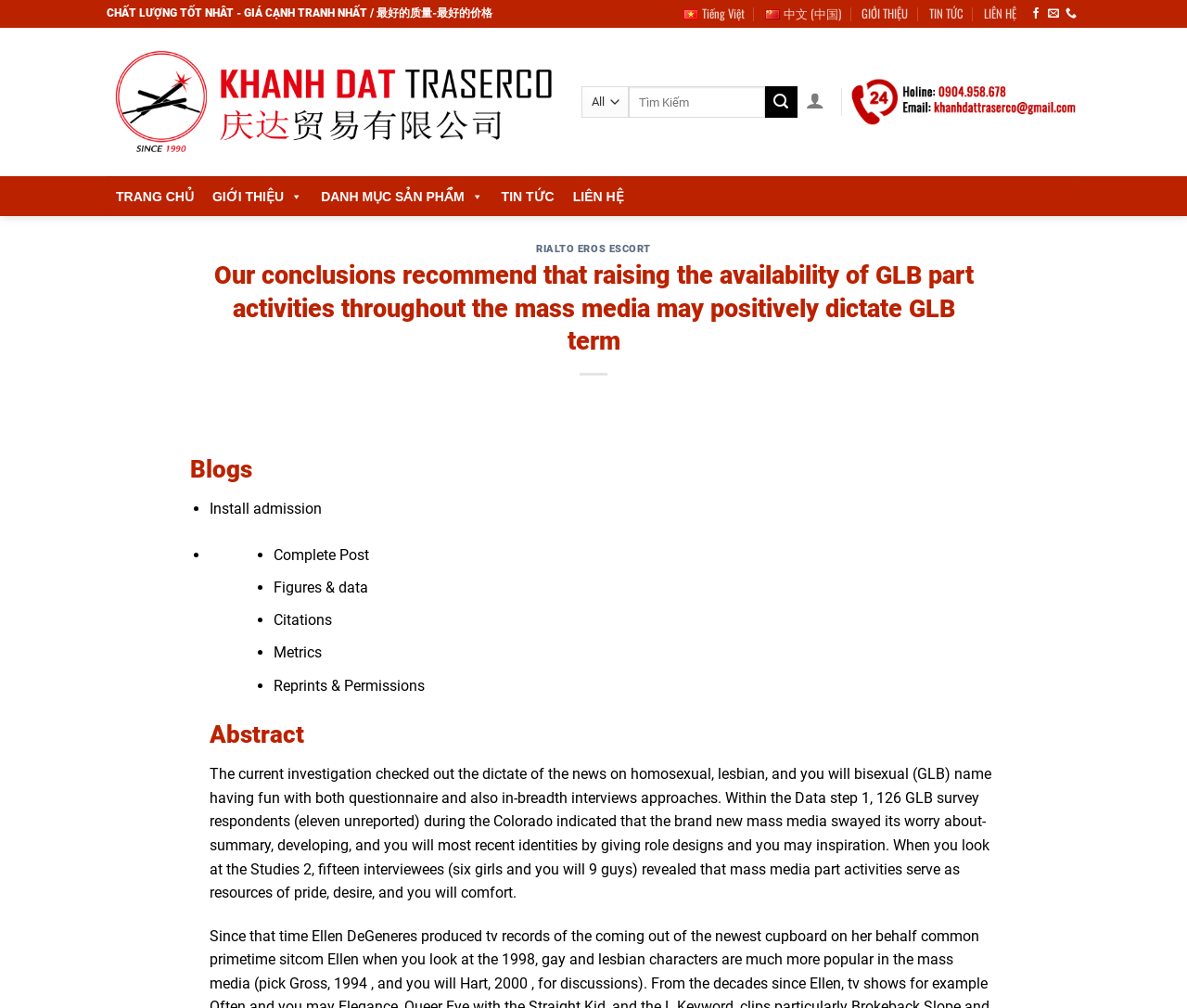What is the purpose of the search box?
Please provide a single word or phrase as your answer based on the image.

To search the website